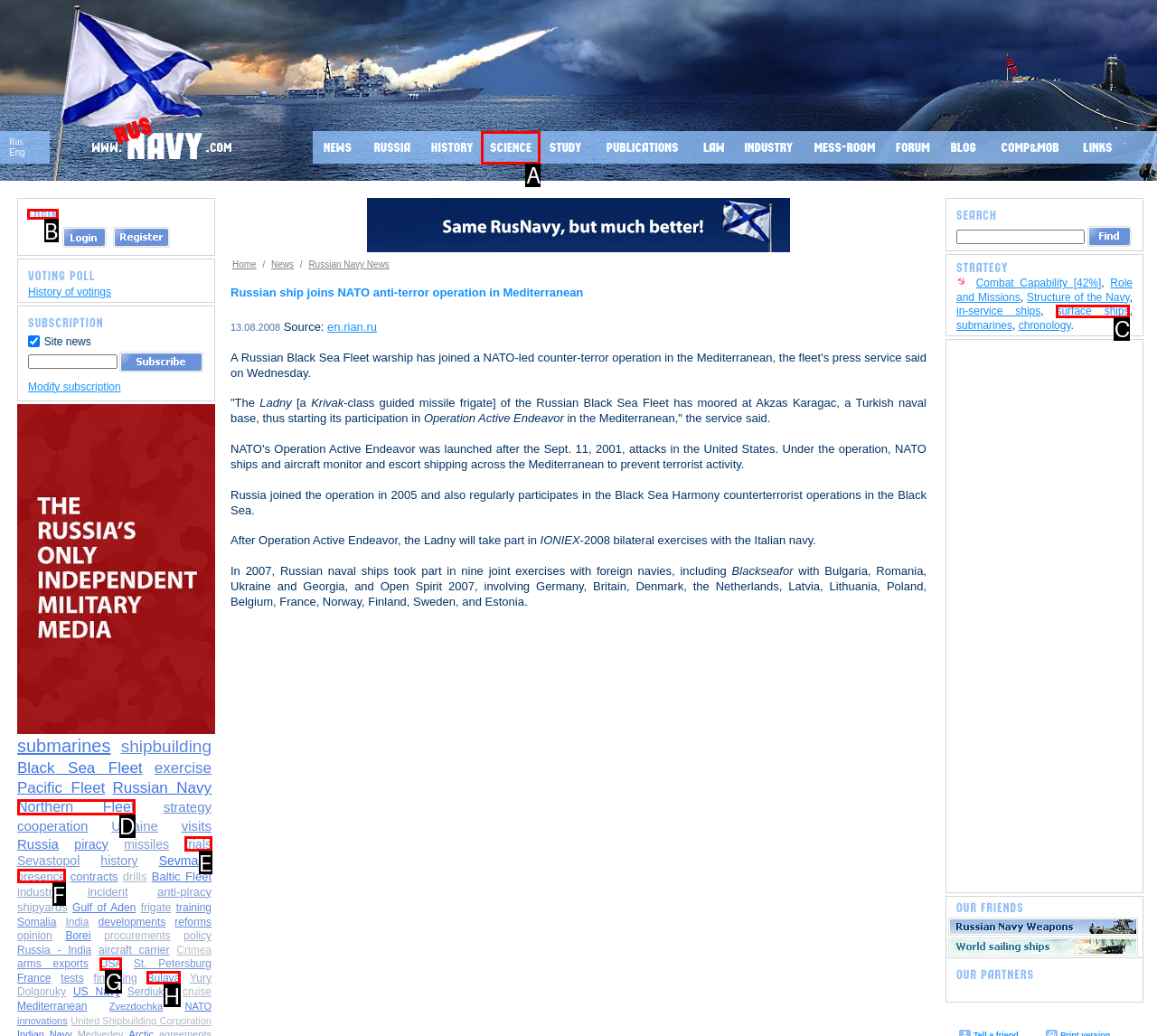Choose the UI element to click on to achieve this task: Login. Reply with the letter representing the selected element.

B